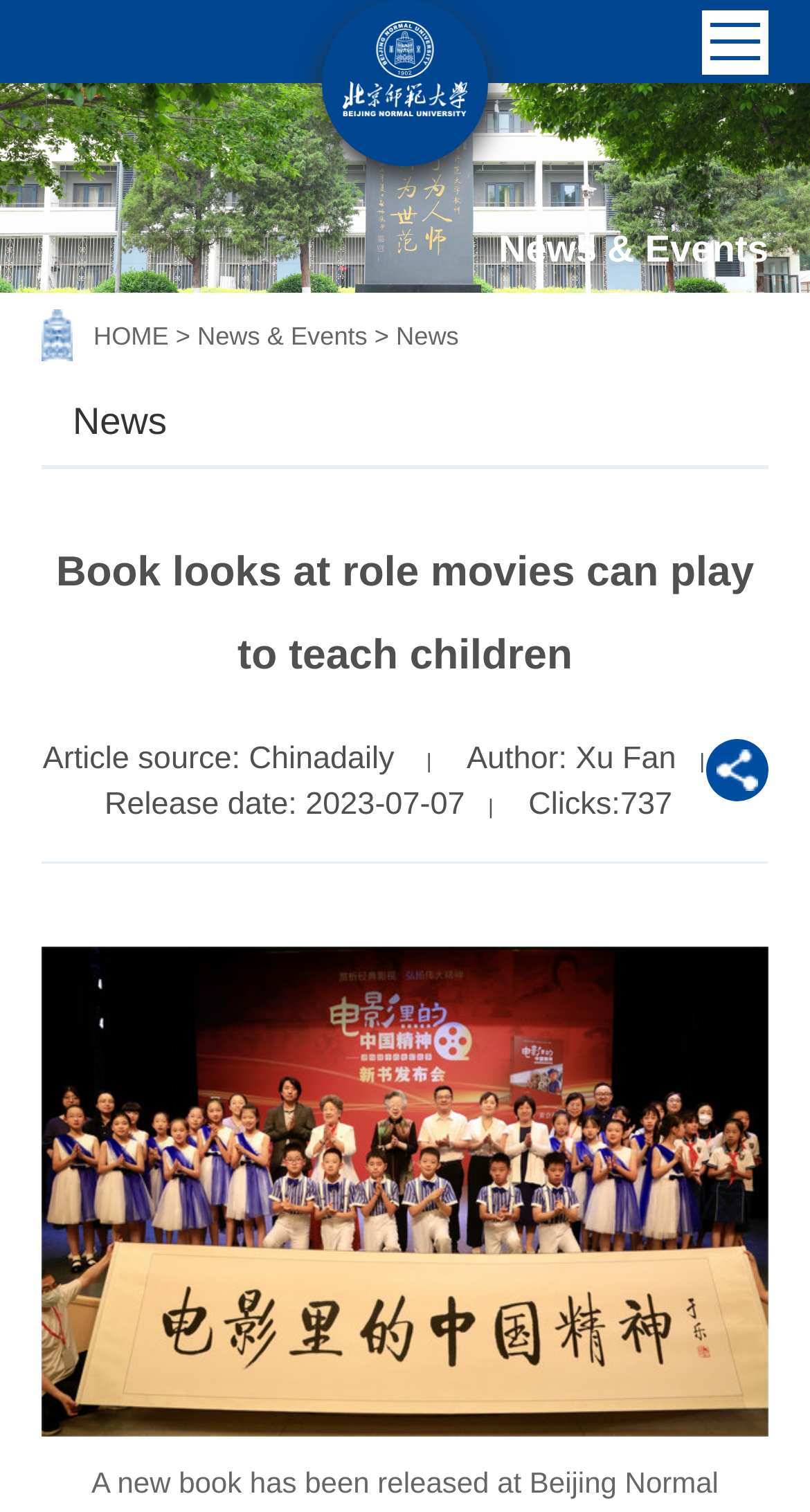With reference to the image, please provide a detailed answer to the following question: Who is the author of the article?

I found the author's name by looking at the static text element on the webpage, which is 'Author: Xu Fan'.